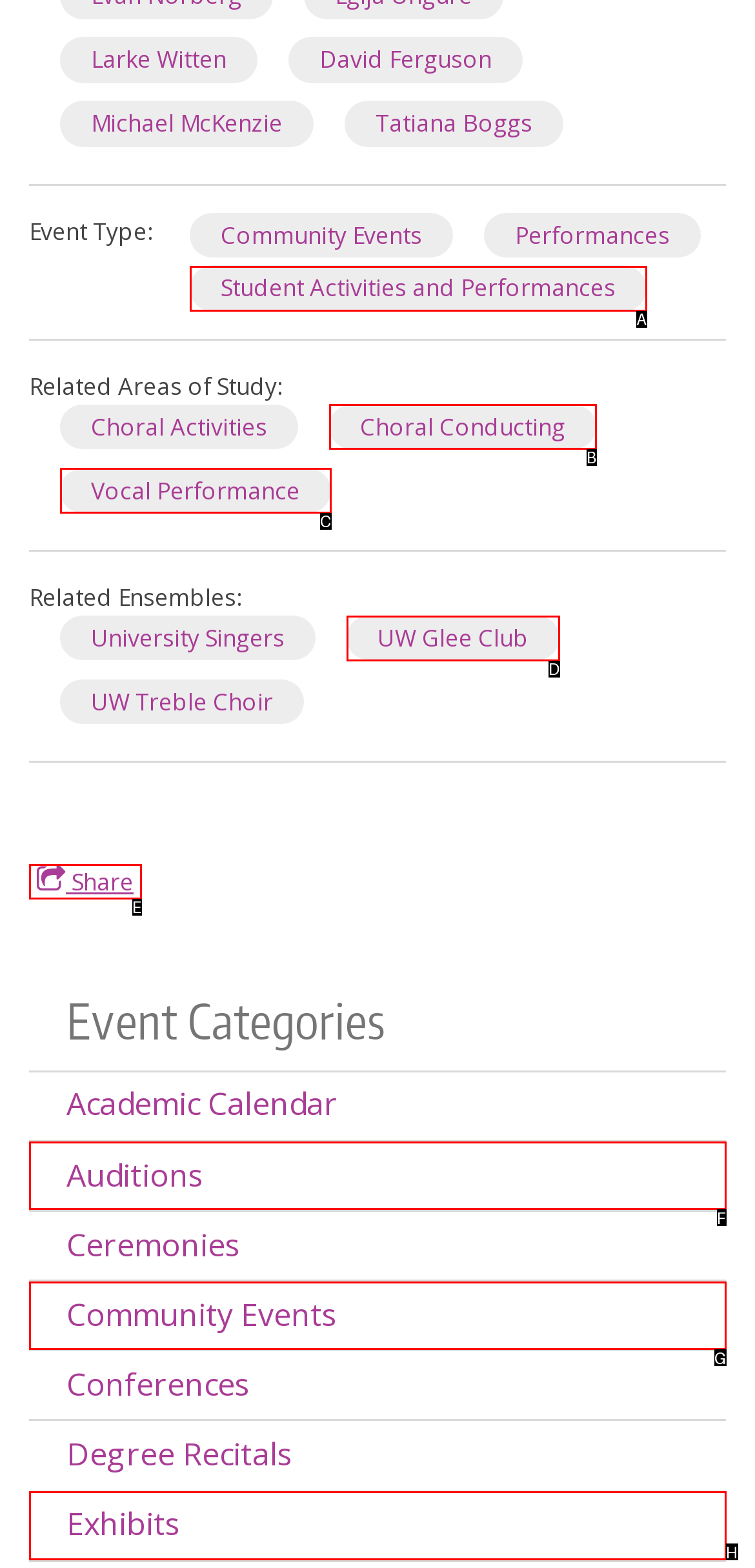Identify the letter that best matches this UI element description: Auditions
Answer with the letter from the given options.

F